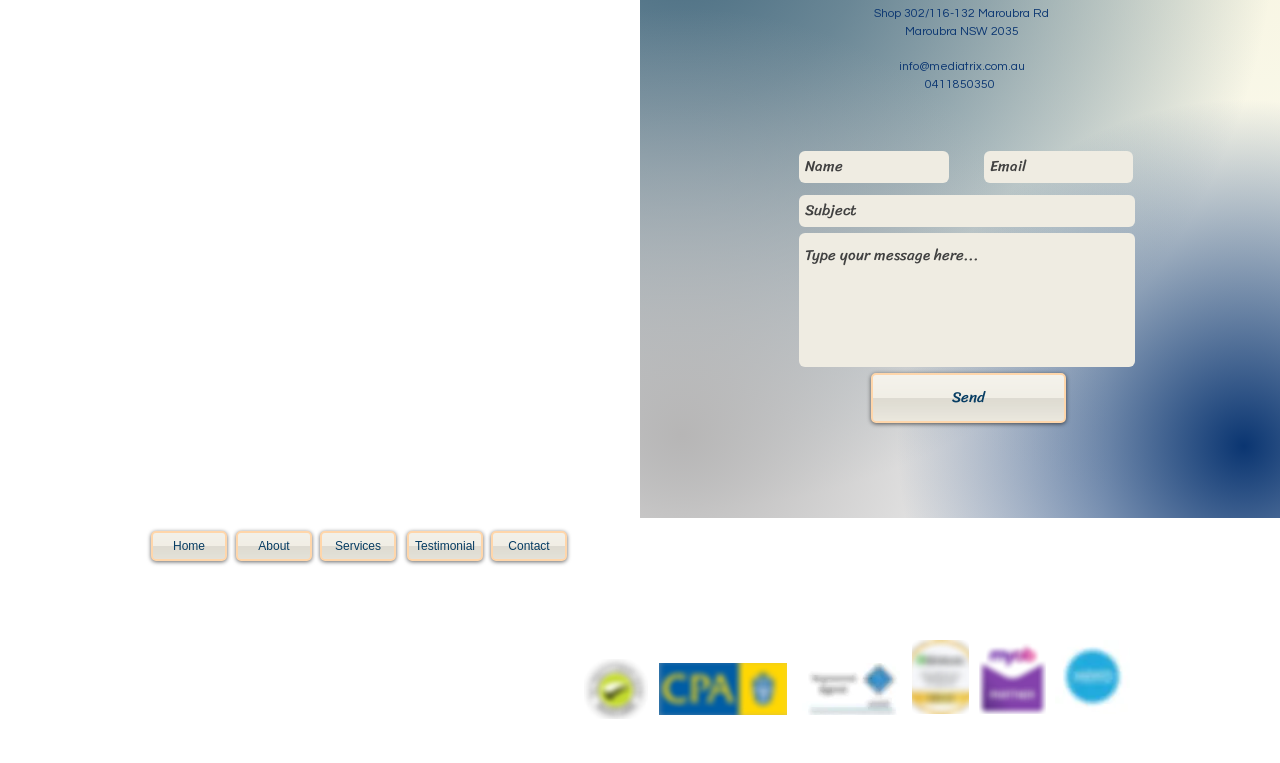With reference to the screenshot, provide a detailed response to the question below:
How many images are there at the bottom of the page?

I counted the number of images at the bottom of the page by looking at the image elements and found four images: asic-registered-agent.jpg, QB Gold tier badge image.png, MYOB-Partner-Logos-RGB-Vertical-Partner-01.png, and xero.jpg.